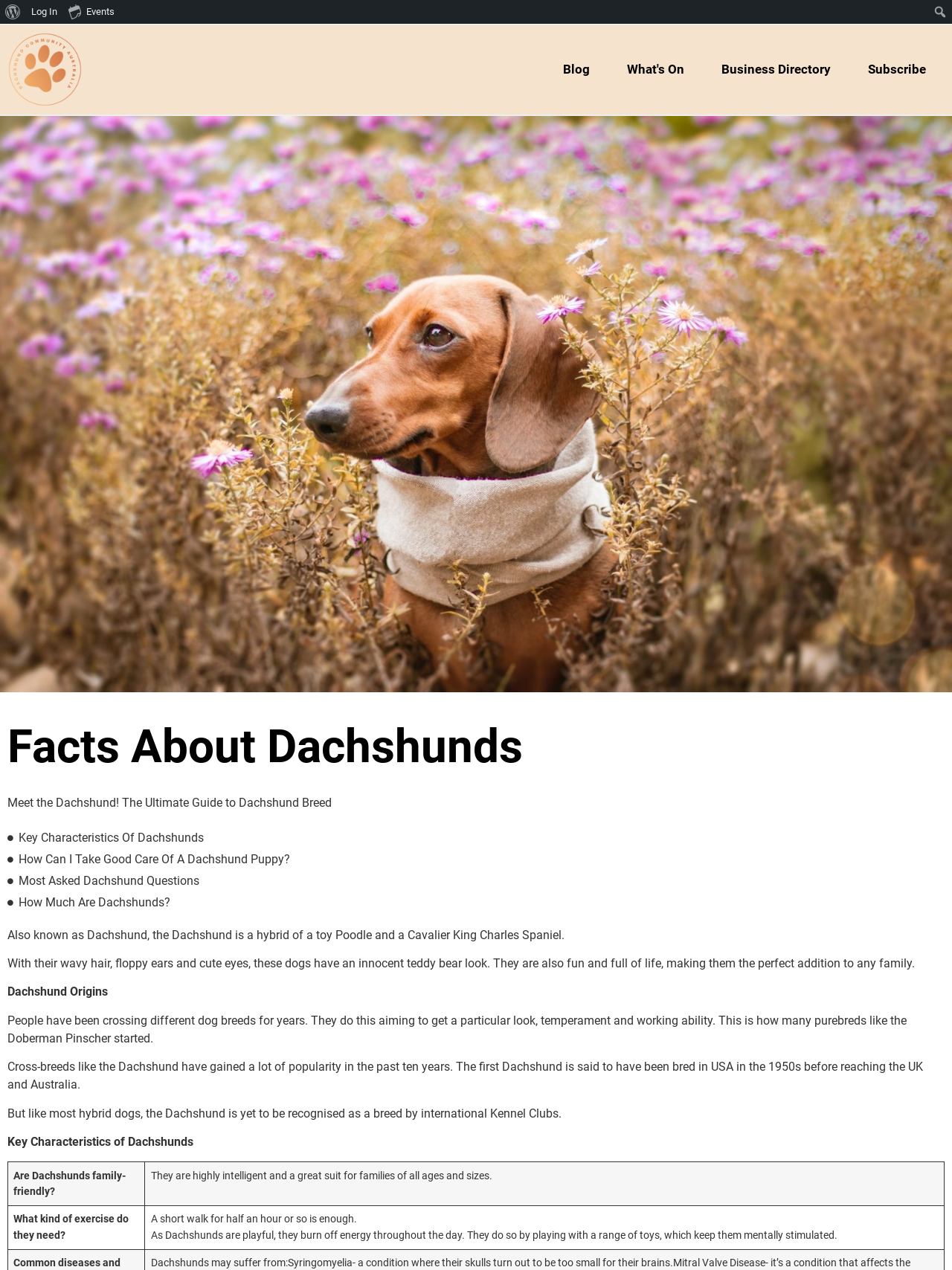Find the bounding box coordinates corresponding to the UI element with the description: "Events". The coordinates should be formatted as [left, top, right, bottom], with values as floats between 0 and 1.

[0.066, 0.0, 0.127, 0.019]